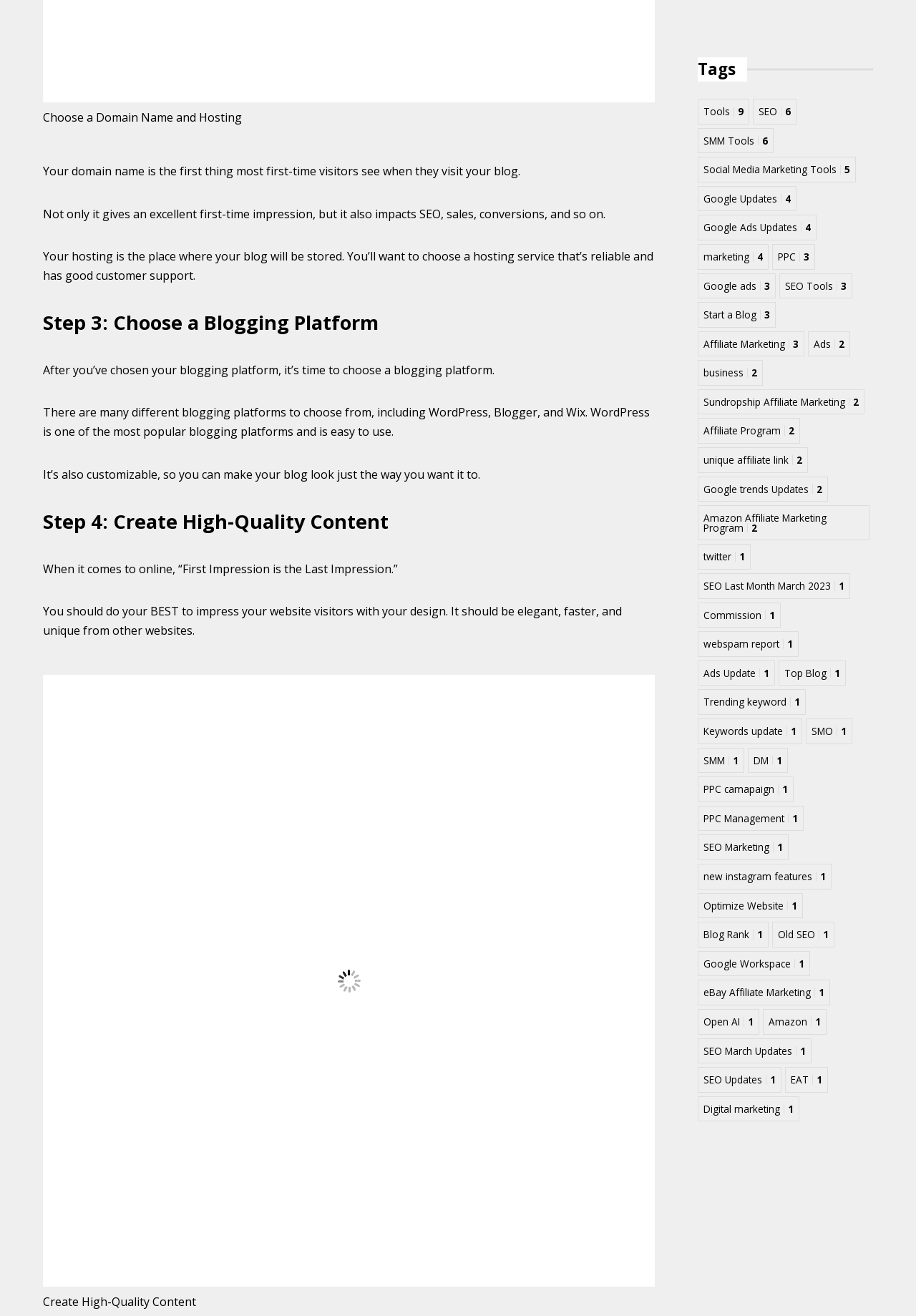Identify the bounding box coordinates for the region to click in order to carry out this instruction: "Click on 'Start a Blog 3 items'". Provide the coordinates using four float numbers between 0 and 1, formatted as [left, top, right, bottom].

[0.762, 0.23, 0.847, 0.249]